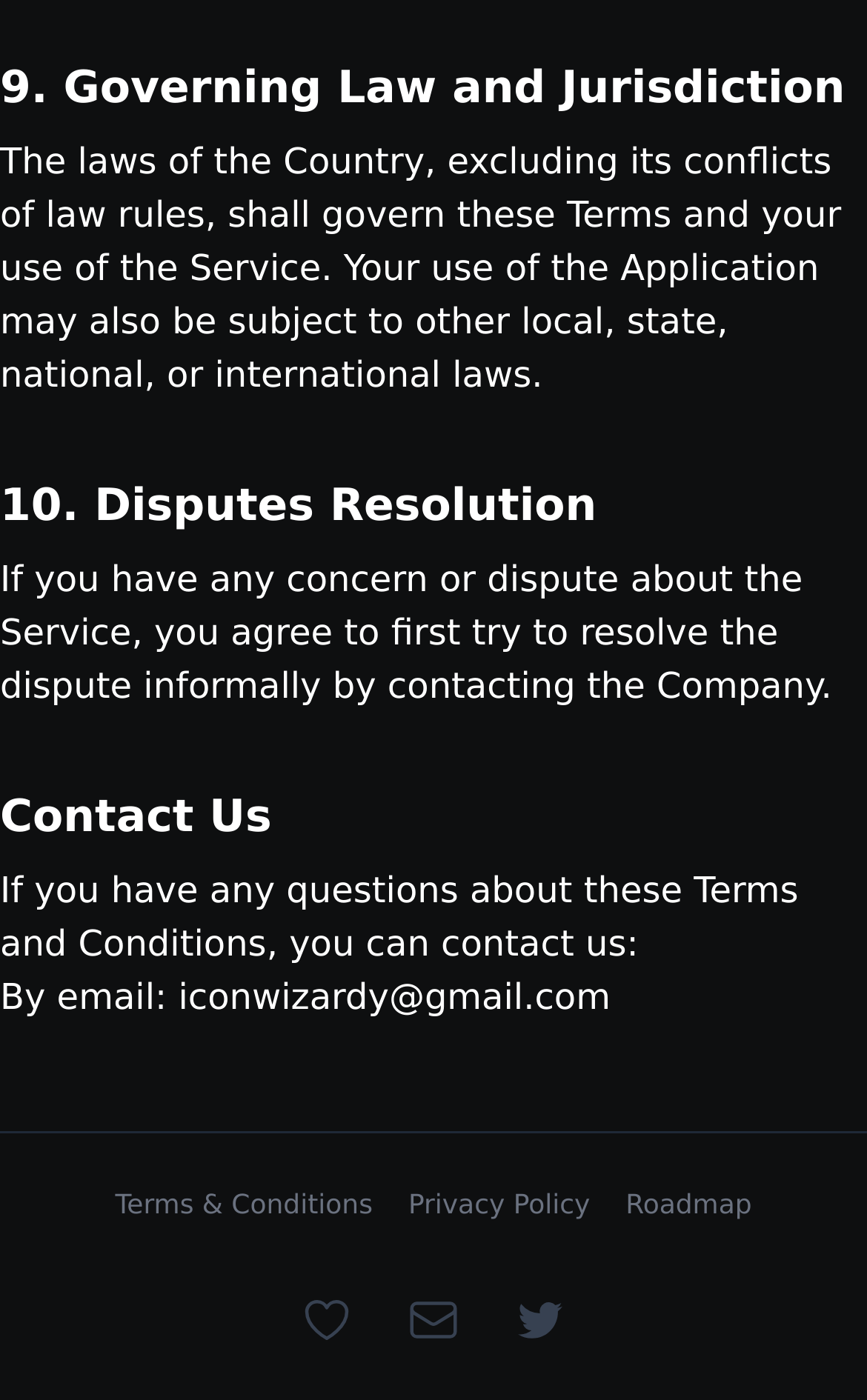What is the position of the 'Contact Us' heading?
Look at the image and respond to the question as thoroughly as possible.

The 'Contact Us' heading is positioned in the middle of the webpage, as indicated by its bounding box coordinates [0.0, 0.56, 1.0, 0.605], which shows that it is located roughly in the middle of the vertical axis.